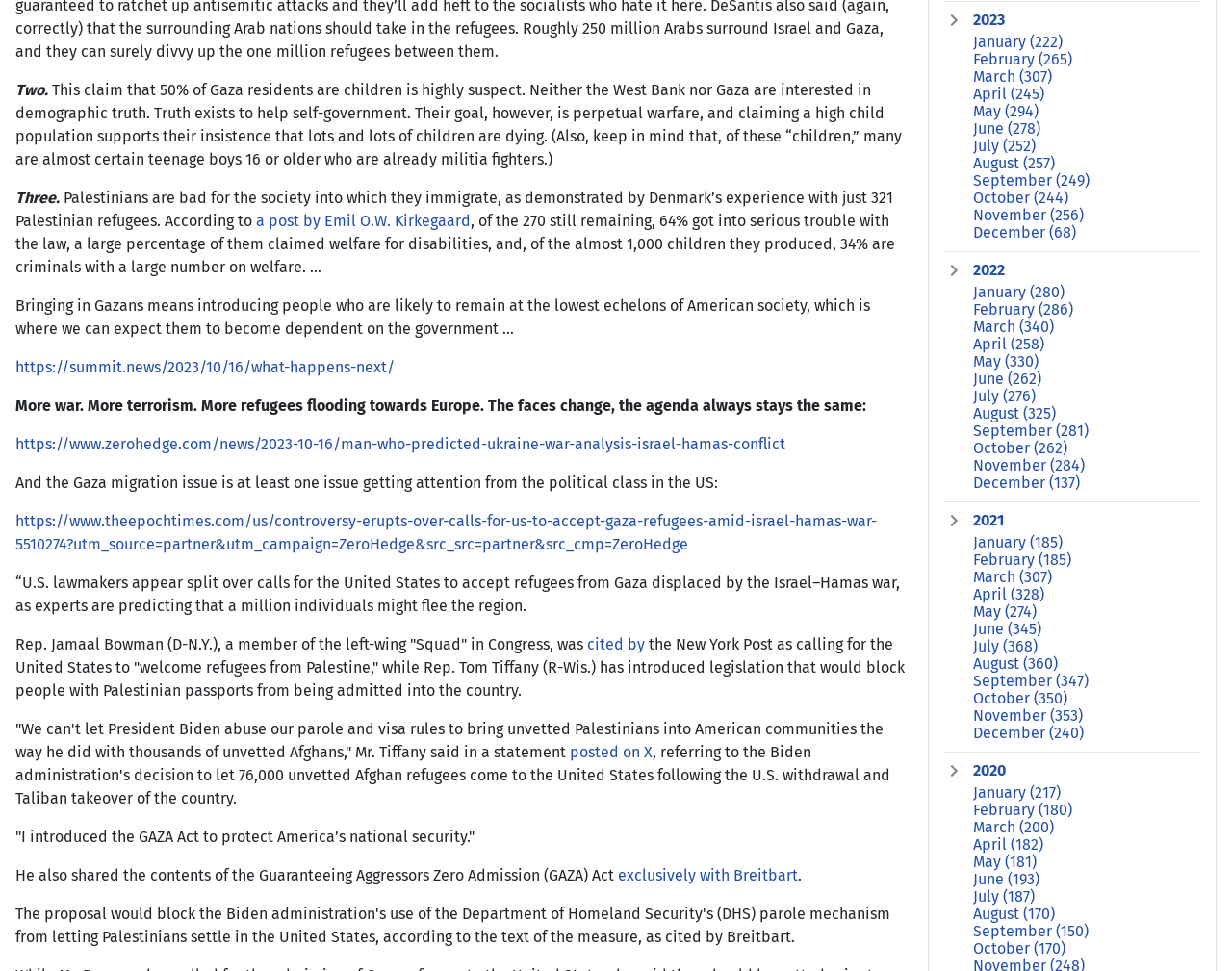Please find the bounding box coordinates for the clickable element needed to perform this instruction: "Read the article on ZeroHedge".

[0.012, 0.448, 0.638, 0.467]